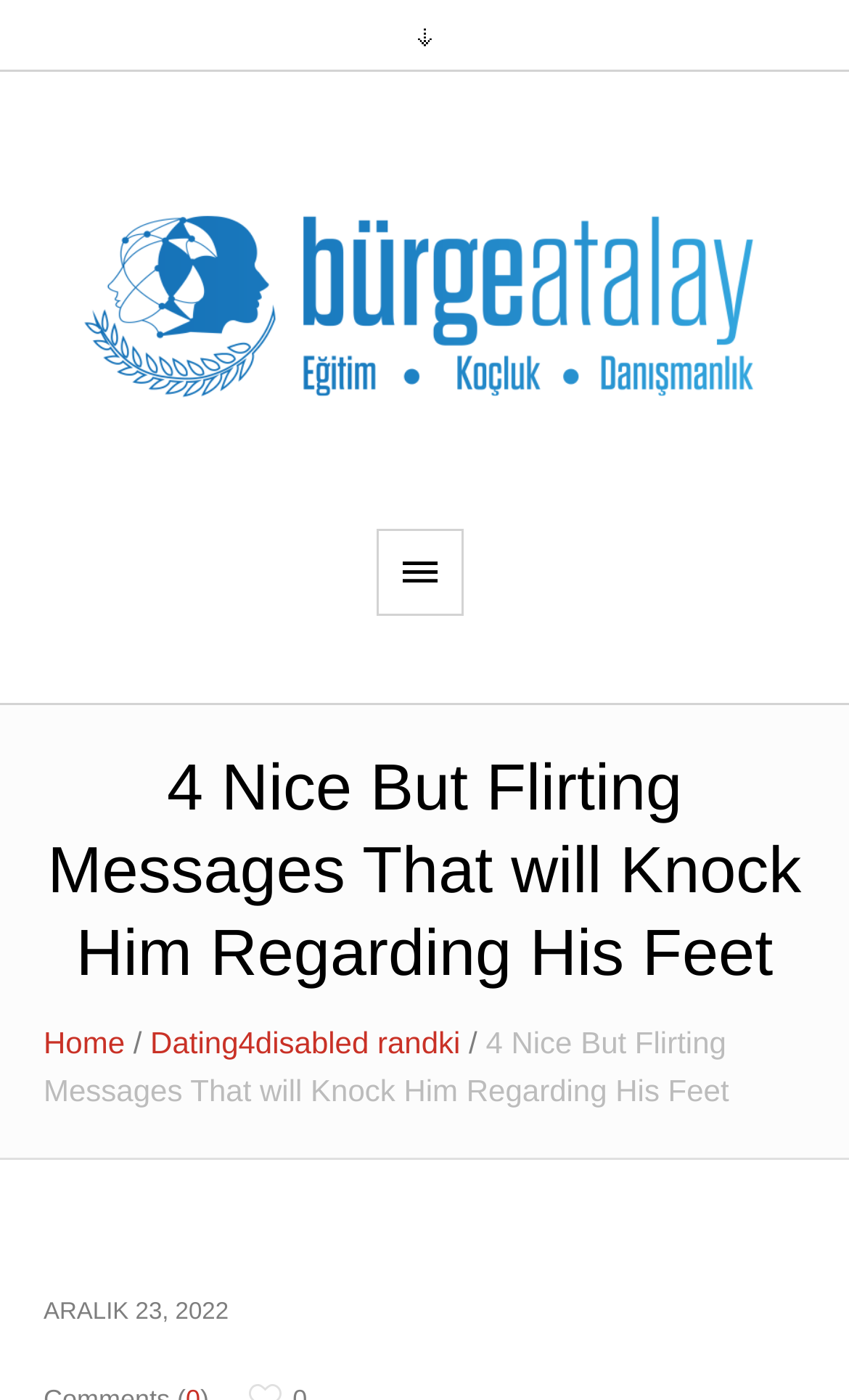Provide a comprehensive caption for the webpage.

The webpage appears to be a blog post or article titled "4 Nice But Flirting Messages That will Knock Him Regarding His Feet". At the top, there is a link to the author's profile, "Bürge Atalay", accompanied by an image of the author, taking up most of the top section. 

Below the author's profile, there is a heading with the same title as the webpage, "4 Nice But Flirting Messages That will Knock Him Regarding His Feet". 

On the top-right side, there is a navigation menu with links to "Home" and "Dating4disabled randki", separated by a forward slash. 

Underneath the navigation menu, there is a static text block with the same title as the webpage, followed by a date "Aralık 23, 2022" (December 23, 2022) in an abbreviated format, with the full date written out in a smaller text below it.